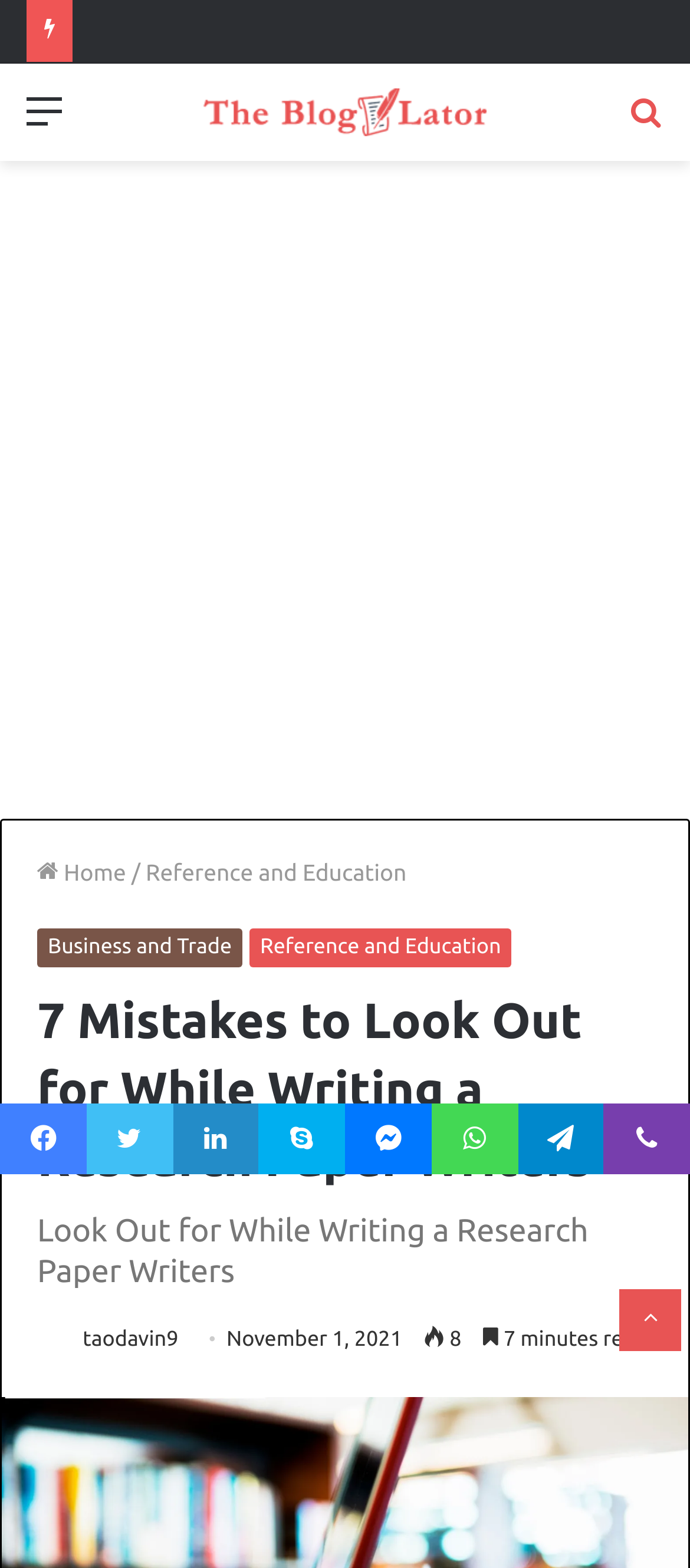Identify the bounding box coordinates for the element that needs to be clicked to fulfill this instruction: "Search for something". Provide the coordinates in the format of four float numbers between 0 and 1: [left, top, right, bottom].

[0.91, 0.054, 0.962, 0.105]